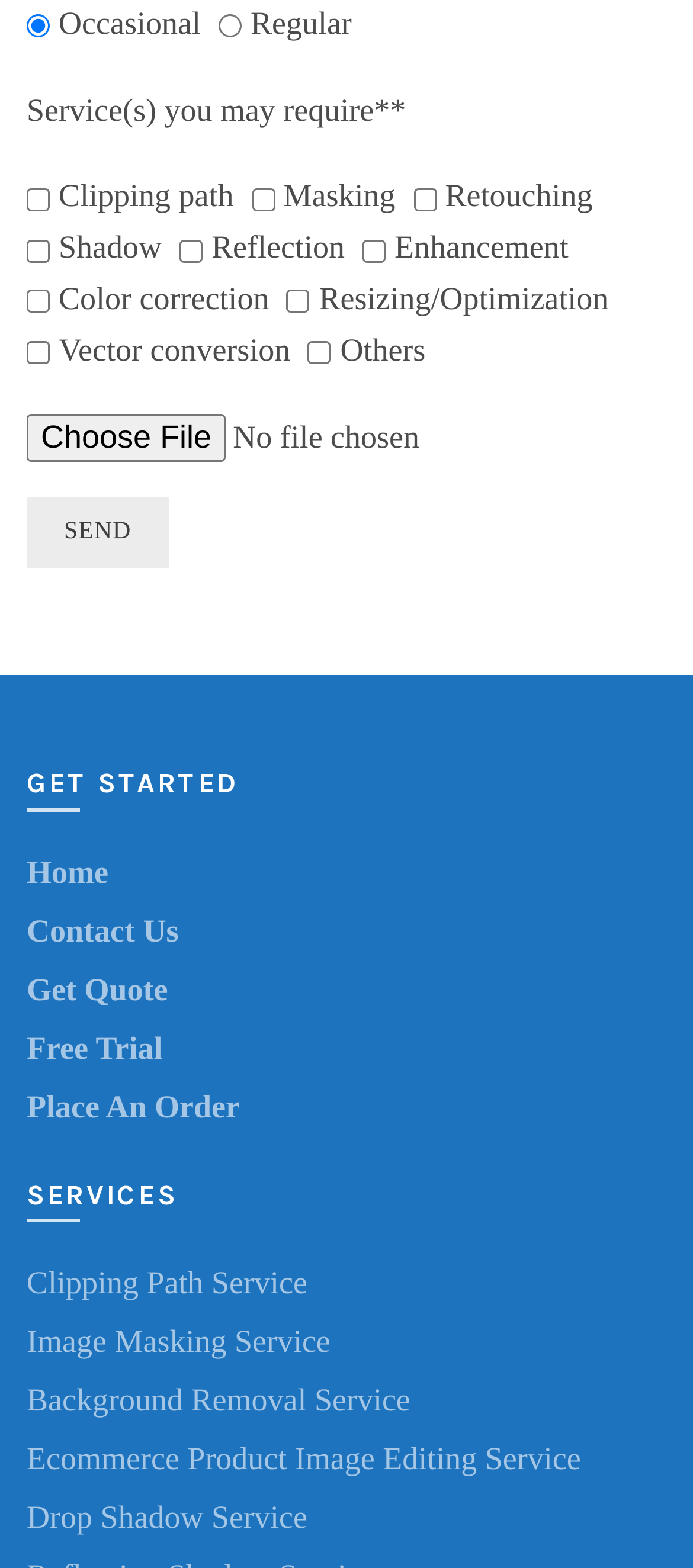Bounding box coordinates are to be given in the format (top-left x, top-left y, bottom-right x, bottom-right y). All values must be floating point numbers between 0 and 1. Provide the bounding box coordinate for the UI element described as: value="Send"

[0.038, 0.318, 0.243, 0.363]